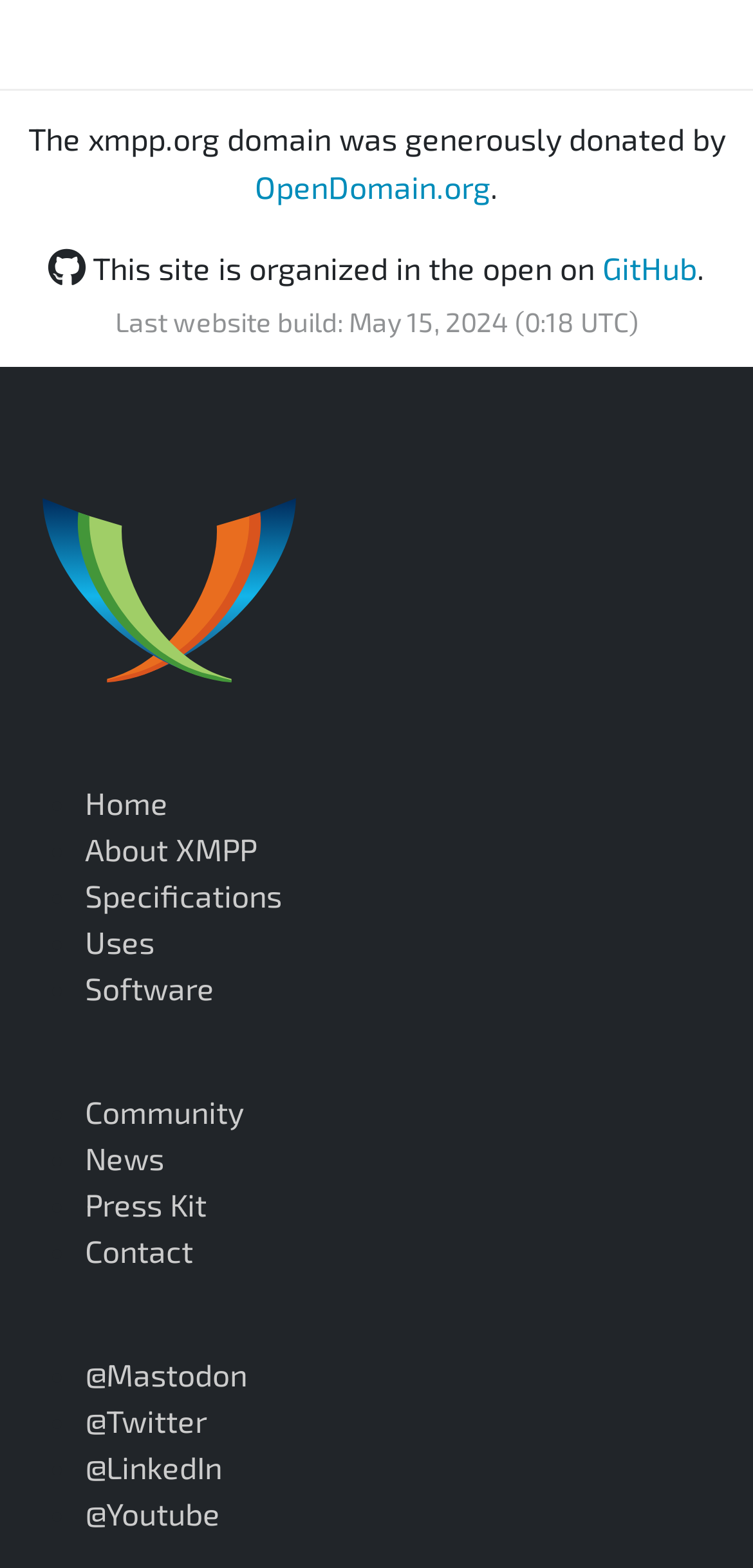Pinpoint the bounding box coordinates of the clickable element to carry out the following instruction: "Learn about XMPP specifications."

[0.113, 0.559, 0.374, 0.582]